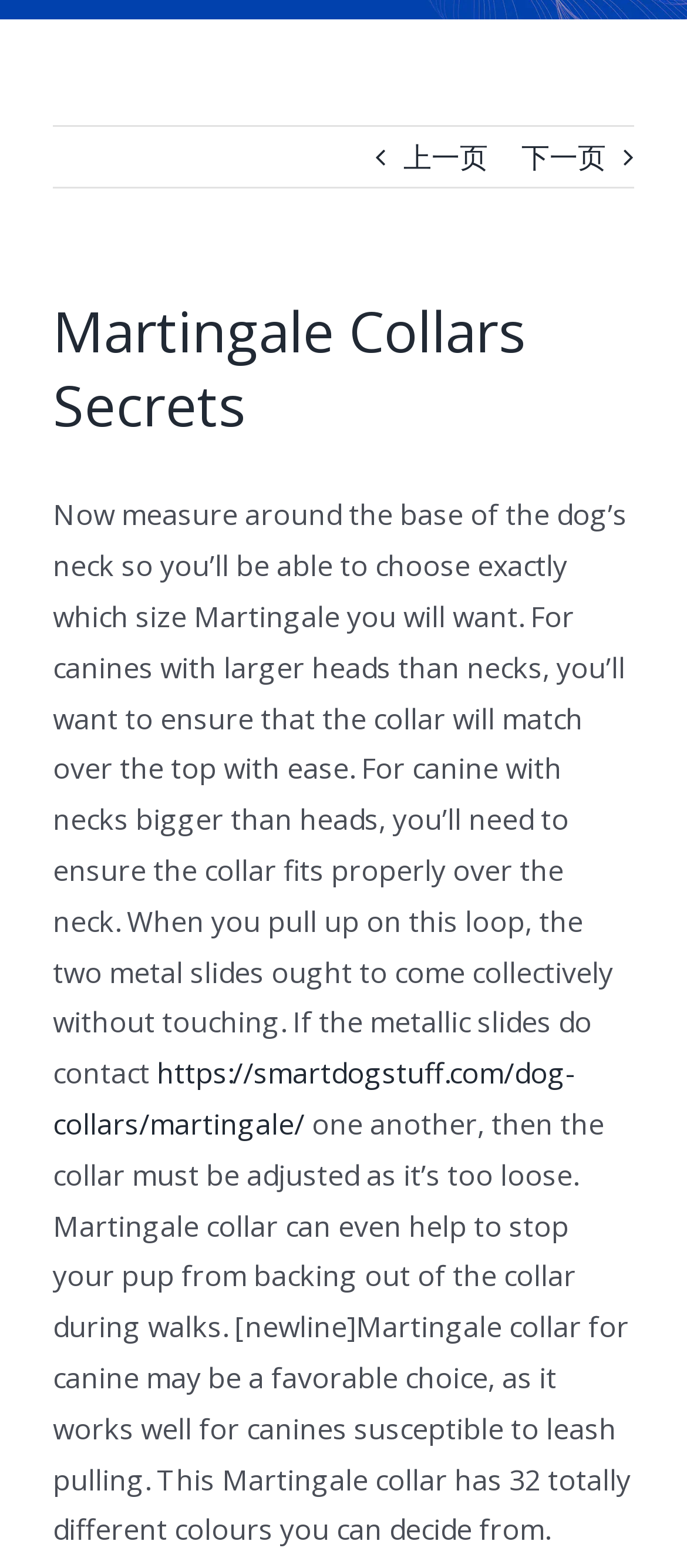Please locate the UI element described by "下一页" and provide its bounding box coordinates.

[0.759, 0.081, 0.882, 0.119]